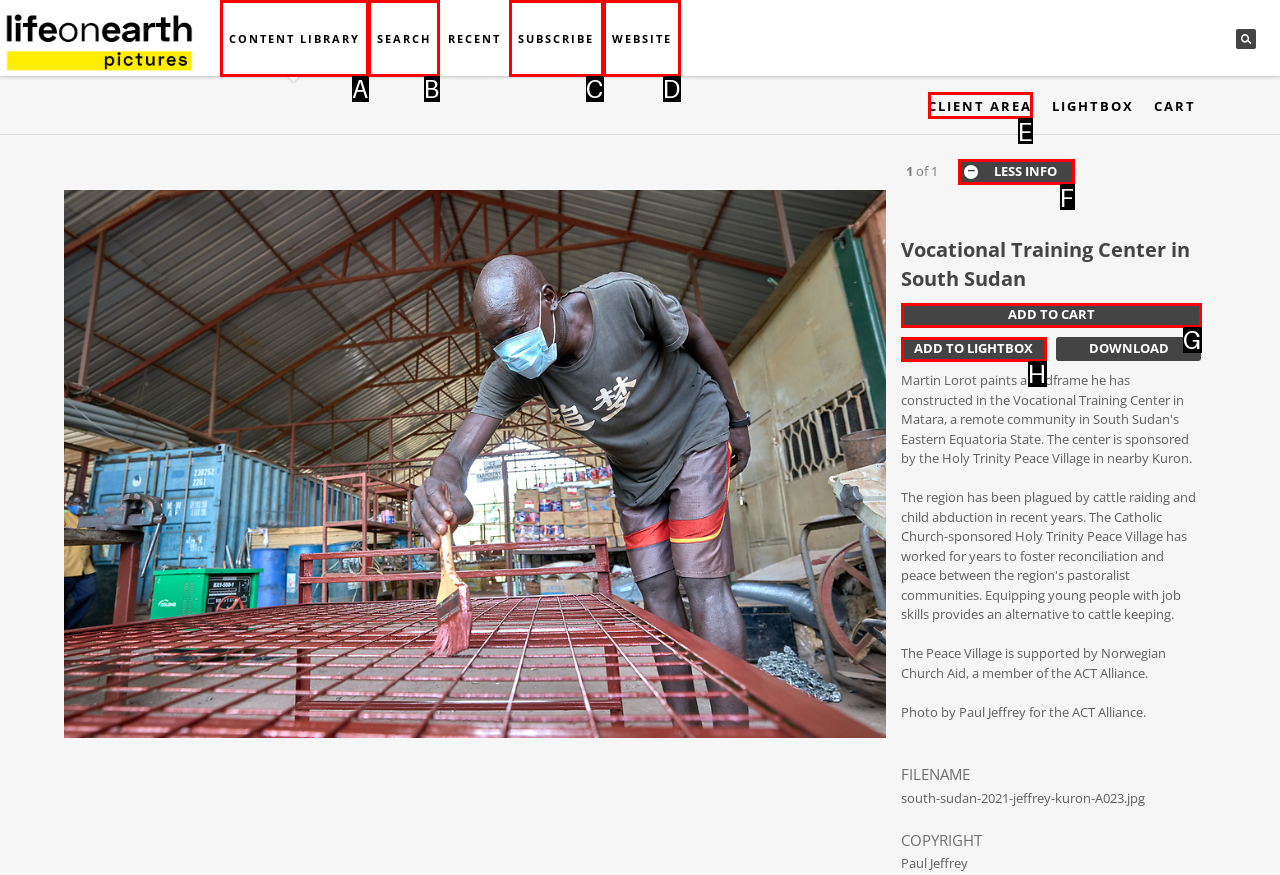Decide which UI element to click to accomplish the task: search for content
Respond with the corresponding option letter.

B